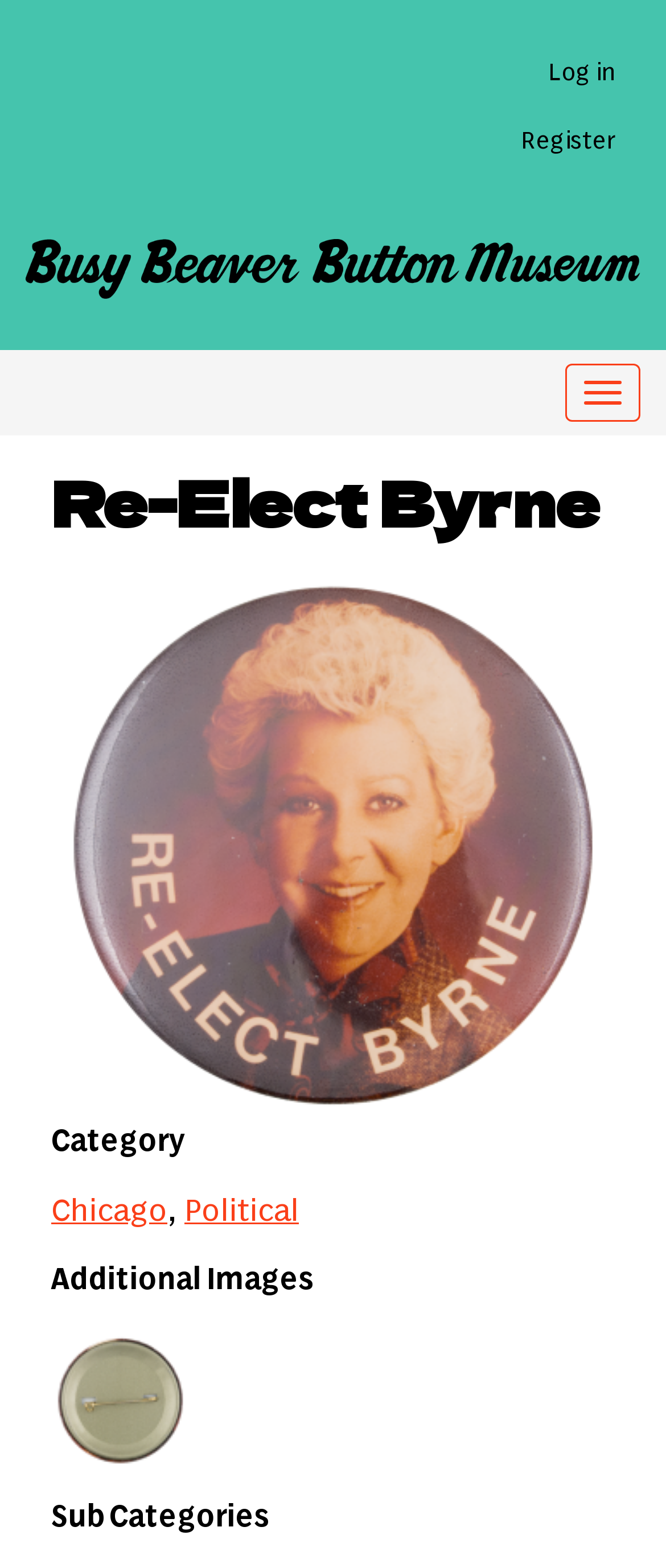Please determine the bounding box coordinates, formatted as (top-left x, top-left y, bottom-right x, bottom-right y), with all values as floating point numbers between 0 and 1. Identify the bounding box of the region described as: Chicago

[0.077, 0.763, 0.251, 0.783]